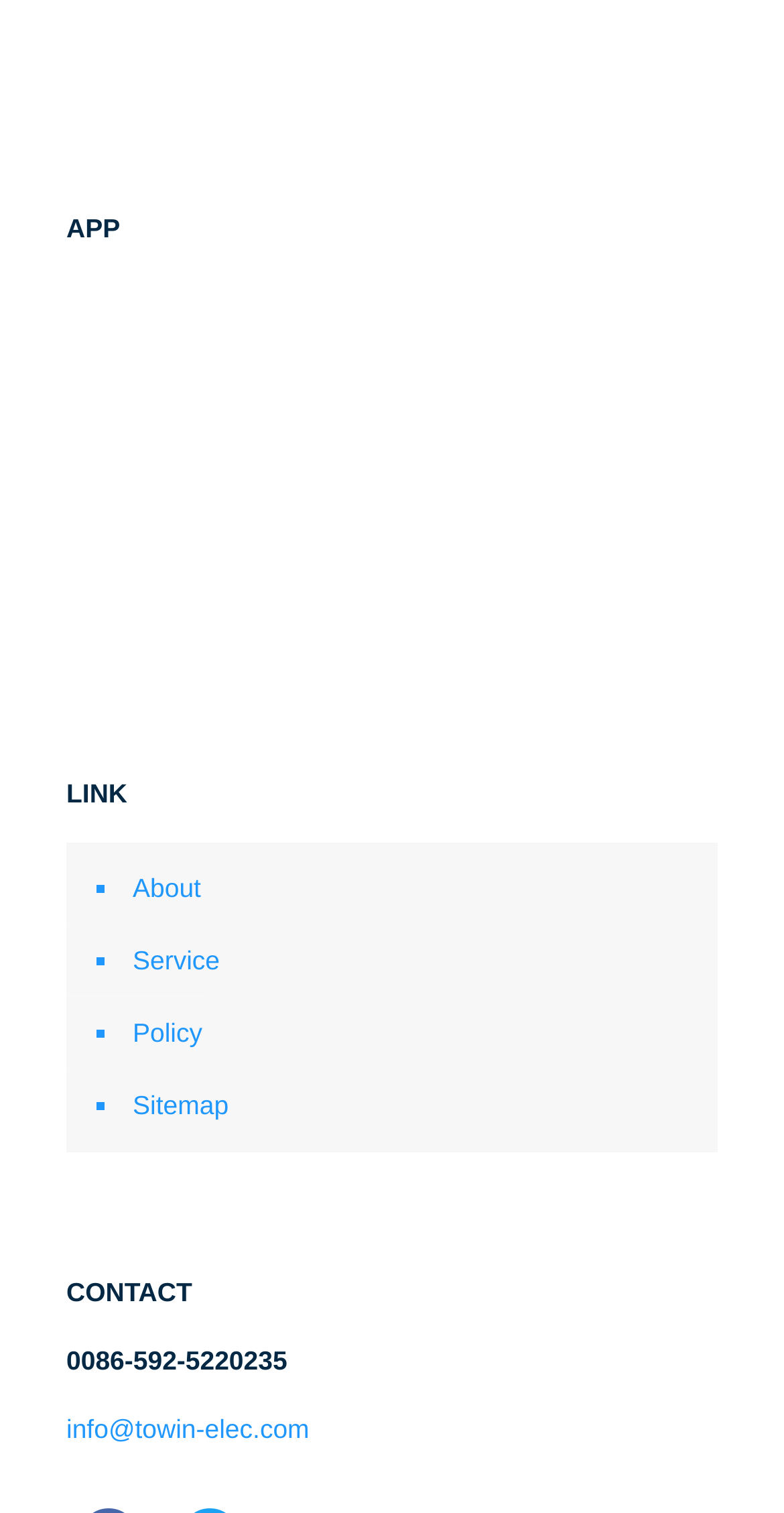Please answer the following question using a single word or phrase: 
How many sections are there on the webpage?

3